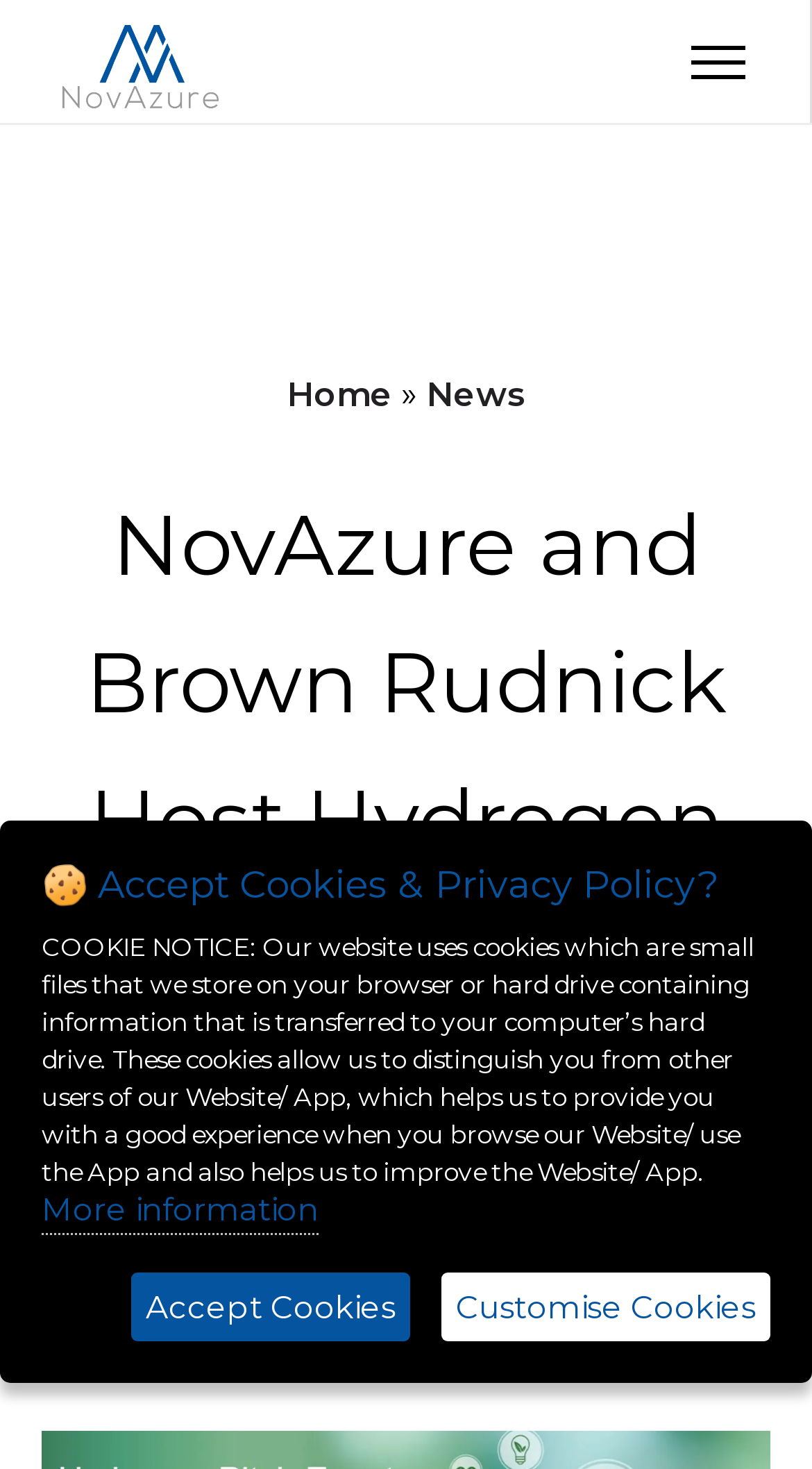Give a one-word or short-phrase answer to the following question: 
Who is the person in the image?

Talitha Utami